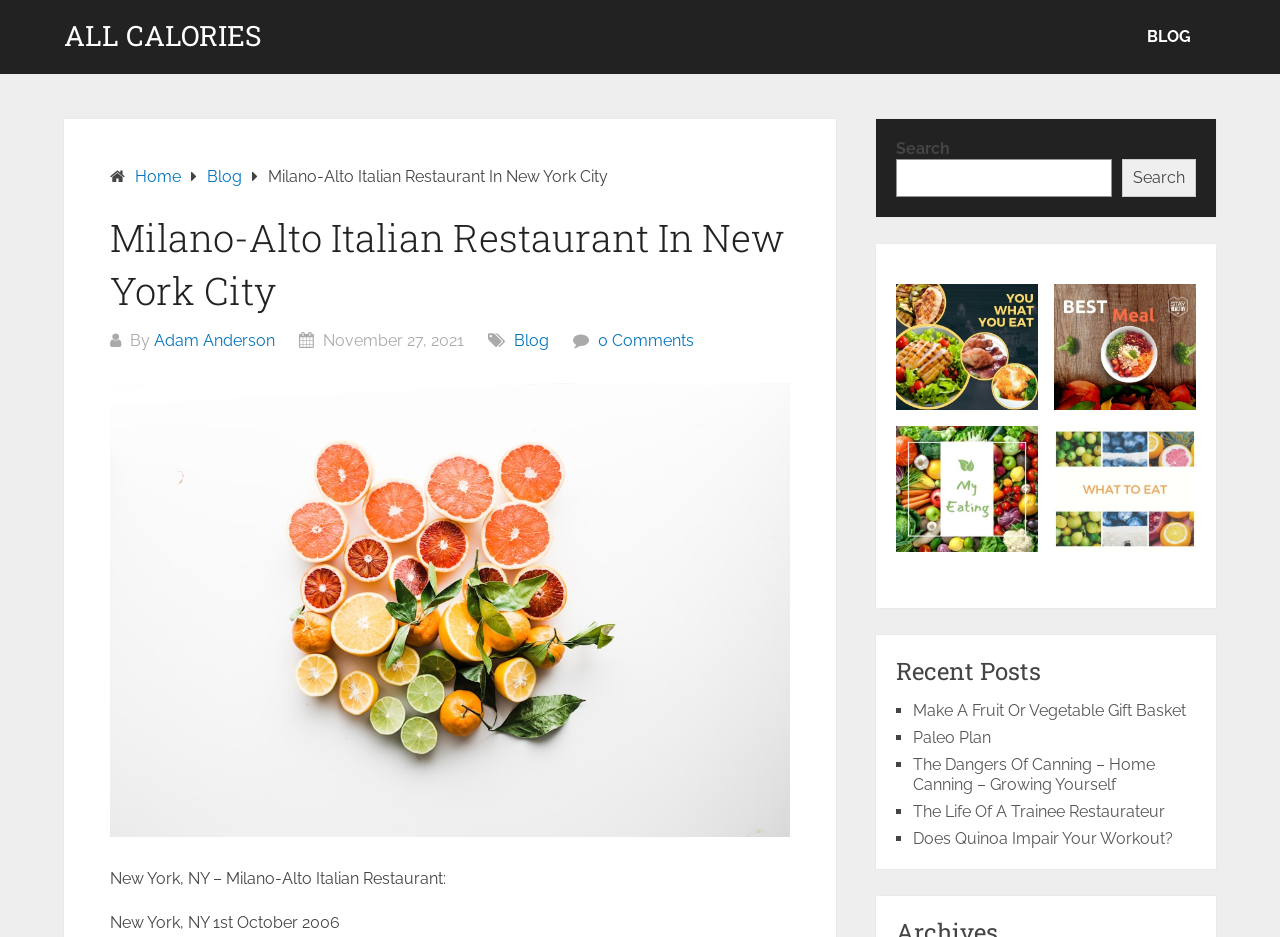Based on the element description Does Quinoa Impair Your Workout?, identify the bounding box of the UI element in the given webpage screenshot. The coordinates should be in the format (top-left x, top-left y, bottom-right x, bottom-right y) and must be between 0 and 1.

[0.713, 0.885, 0.917, 0.905]